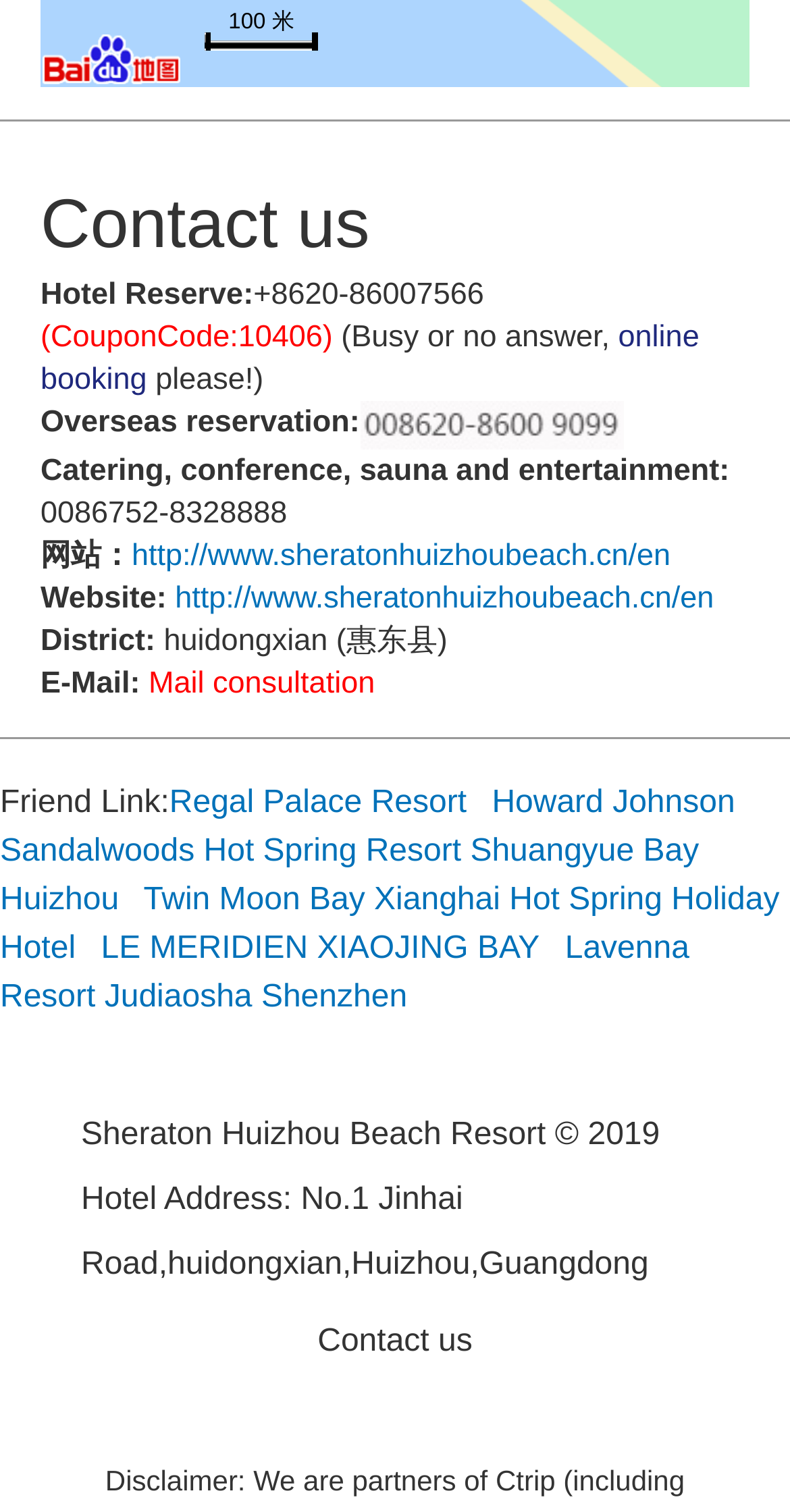Find the bounding box coordinates corresponding to the UI element with the description: "Mail consultation". The coordinates should be formatted as [left, top, right, bottom], with values as floats between 0 and 1.

[0.188, 0.441, 0.475, 0.464]